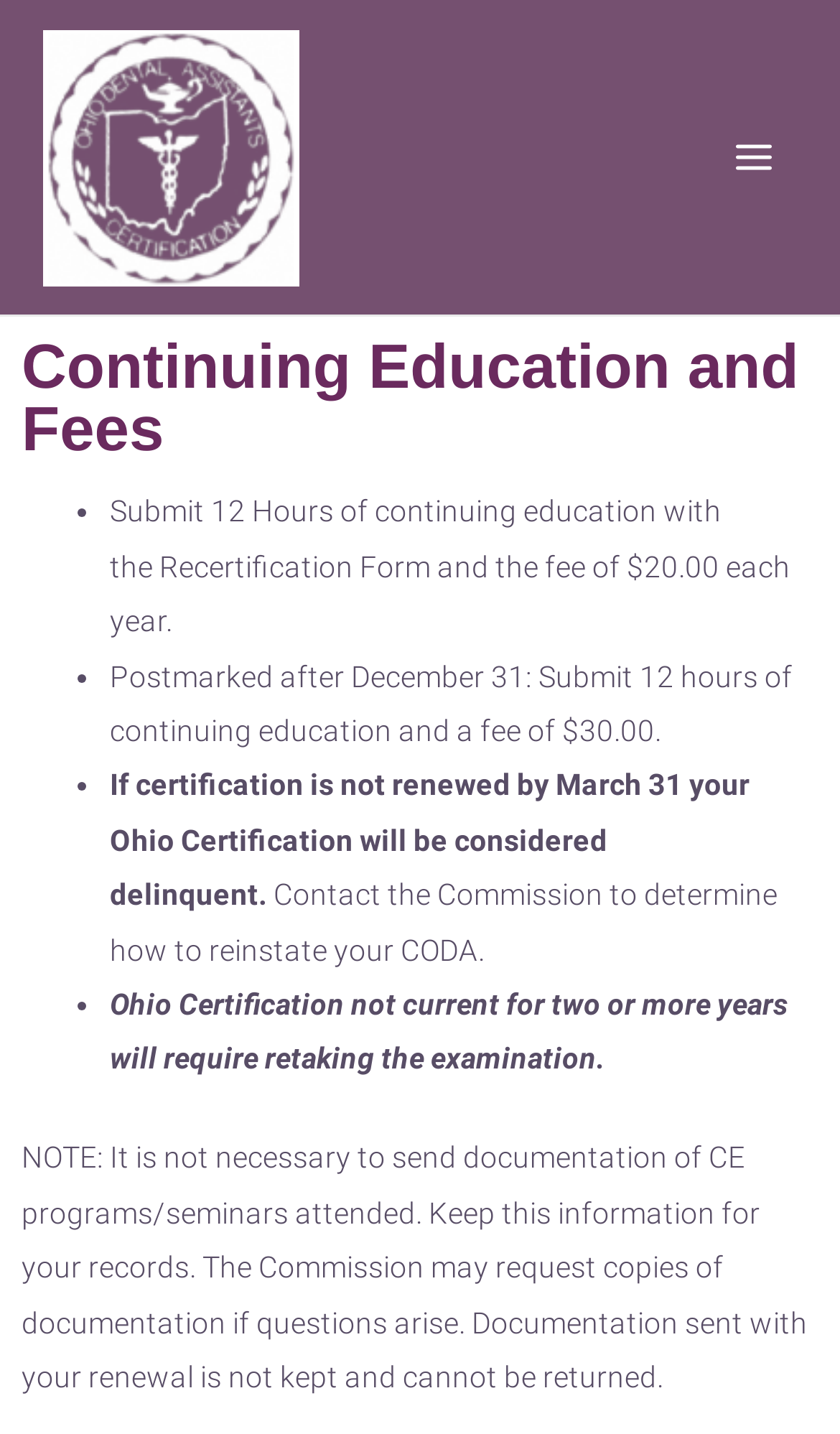What is the purpose of the Recertification Form?
Your answer should be a single word or phrase derived from the screenshot.

Submit continuing education